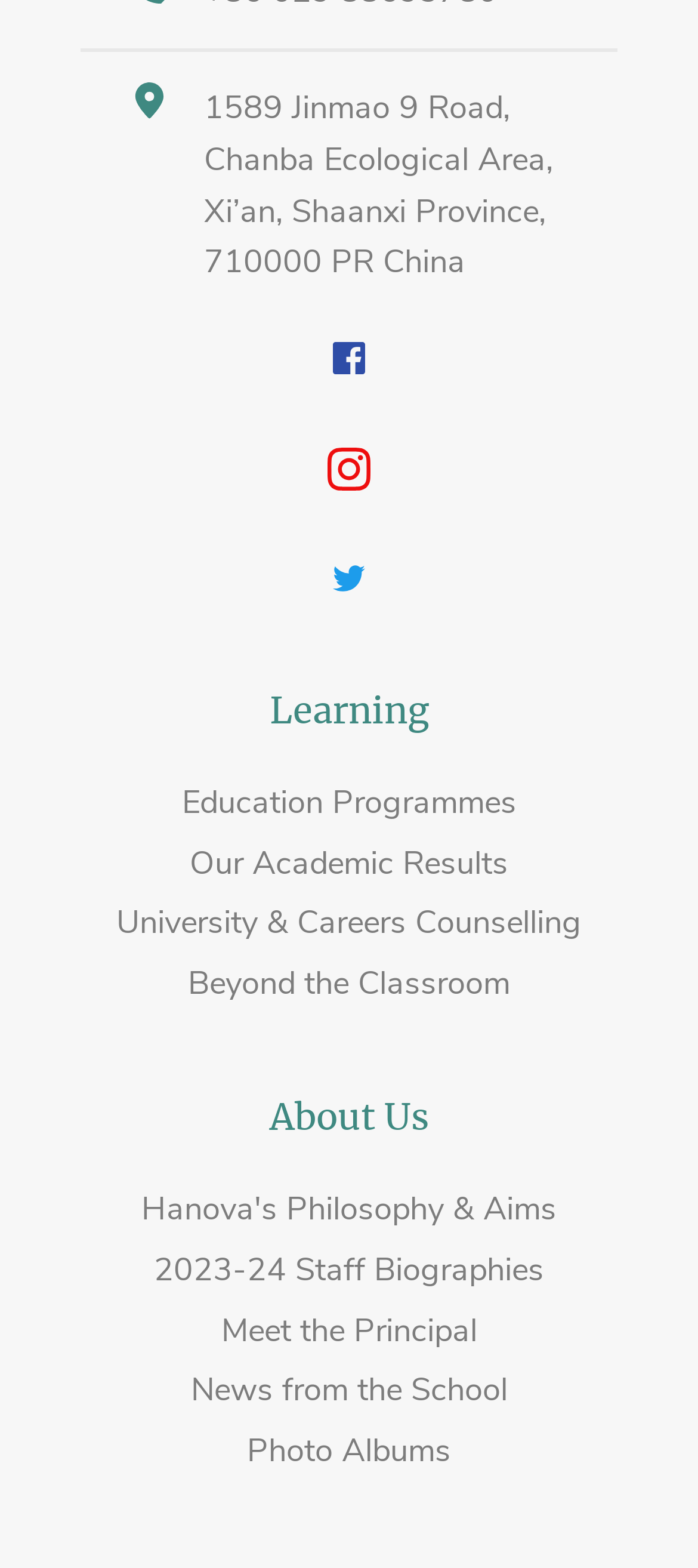Please reply to the following question with a single word or a short phrase:
What is the name of the school?

Hanova